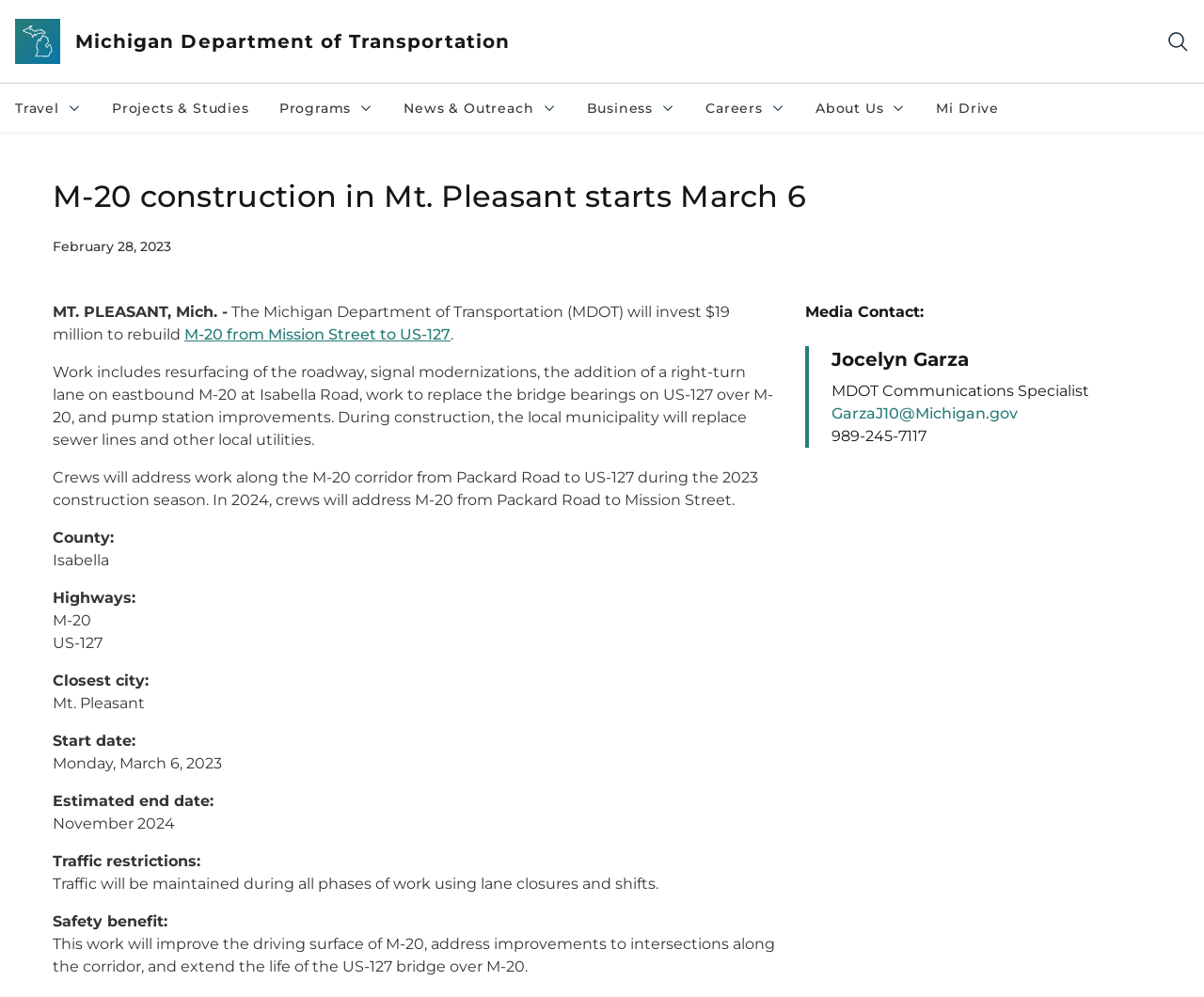Using the format (top-left x, top-left y, bottom-right x, bottom-right y), provide the bounding box coordinates for the described UI element. All values should be floating point numbers between 0 and 1: Mi Drive

[0.765, 0.084, 0.842, 0.133]